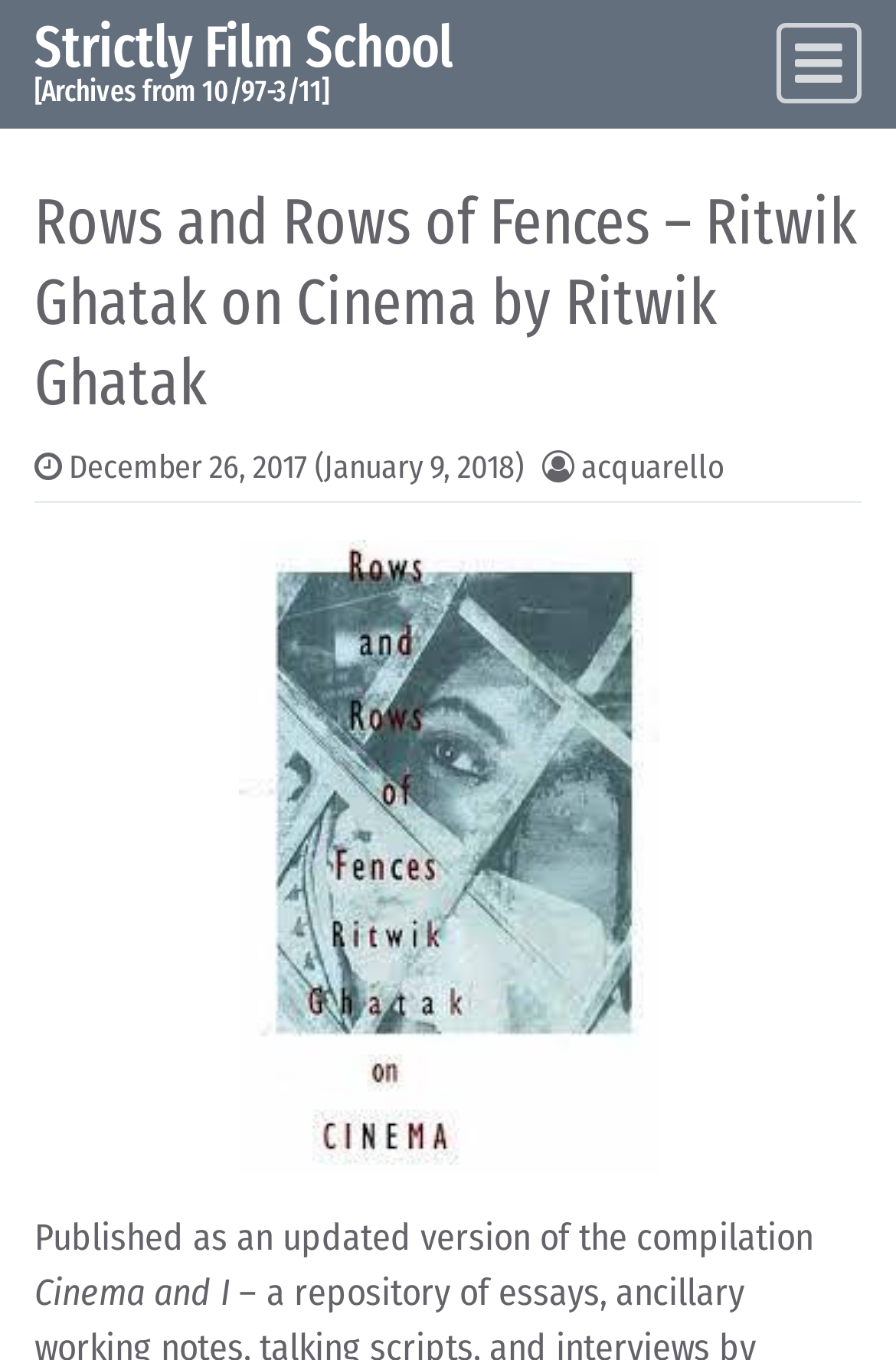What is the name of the compilation?
Please provide a single word or phrase answer based on the image.

Cinema and I